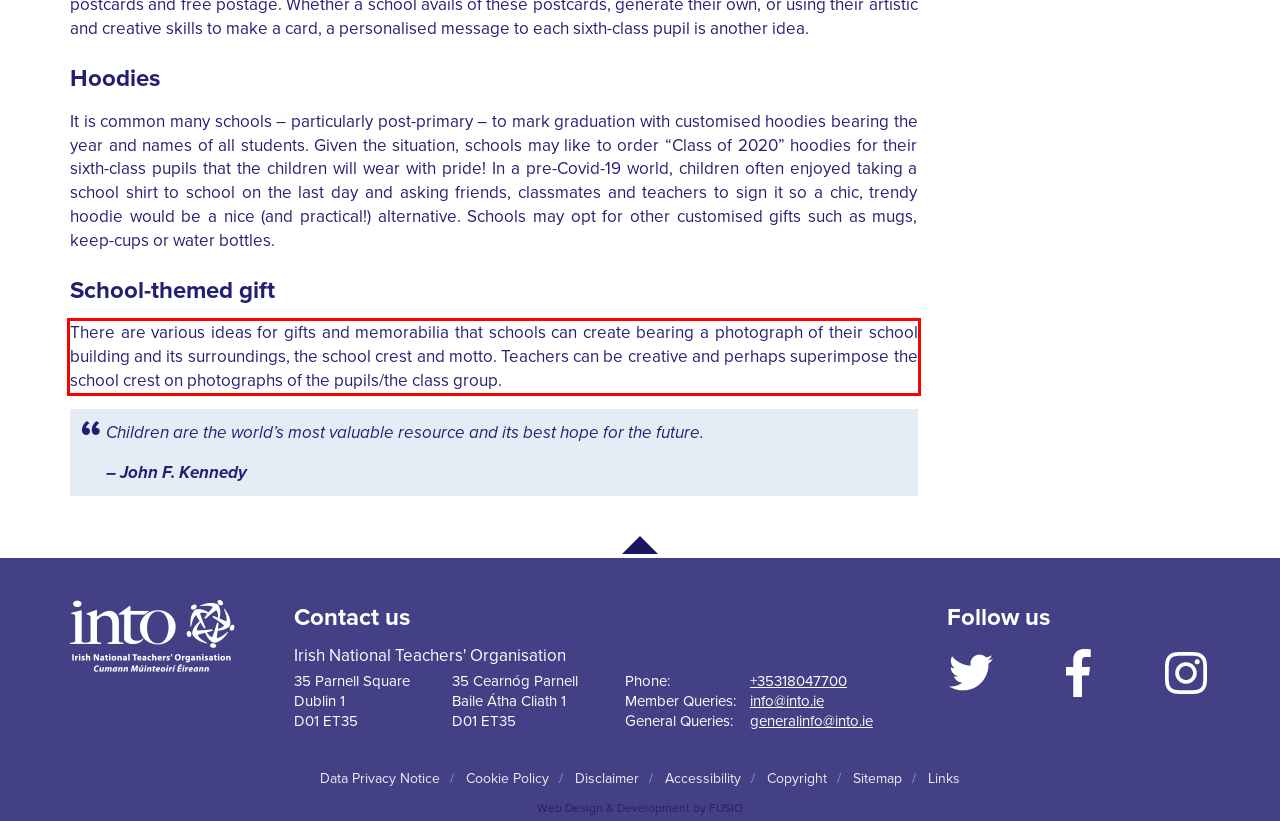There is a screenshot of a webpage with a red bounding box around a UI element. Please use OCR to extract the text within the red bounding box.

There are various ideas for gifts and memorabilia that schools can create bearing a photograph of their school building and its surroundings, the school crest and motto. Teachers can be creative and perhaps superimpose the school crest on photographs of the pupils/the class group.